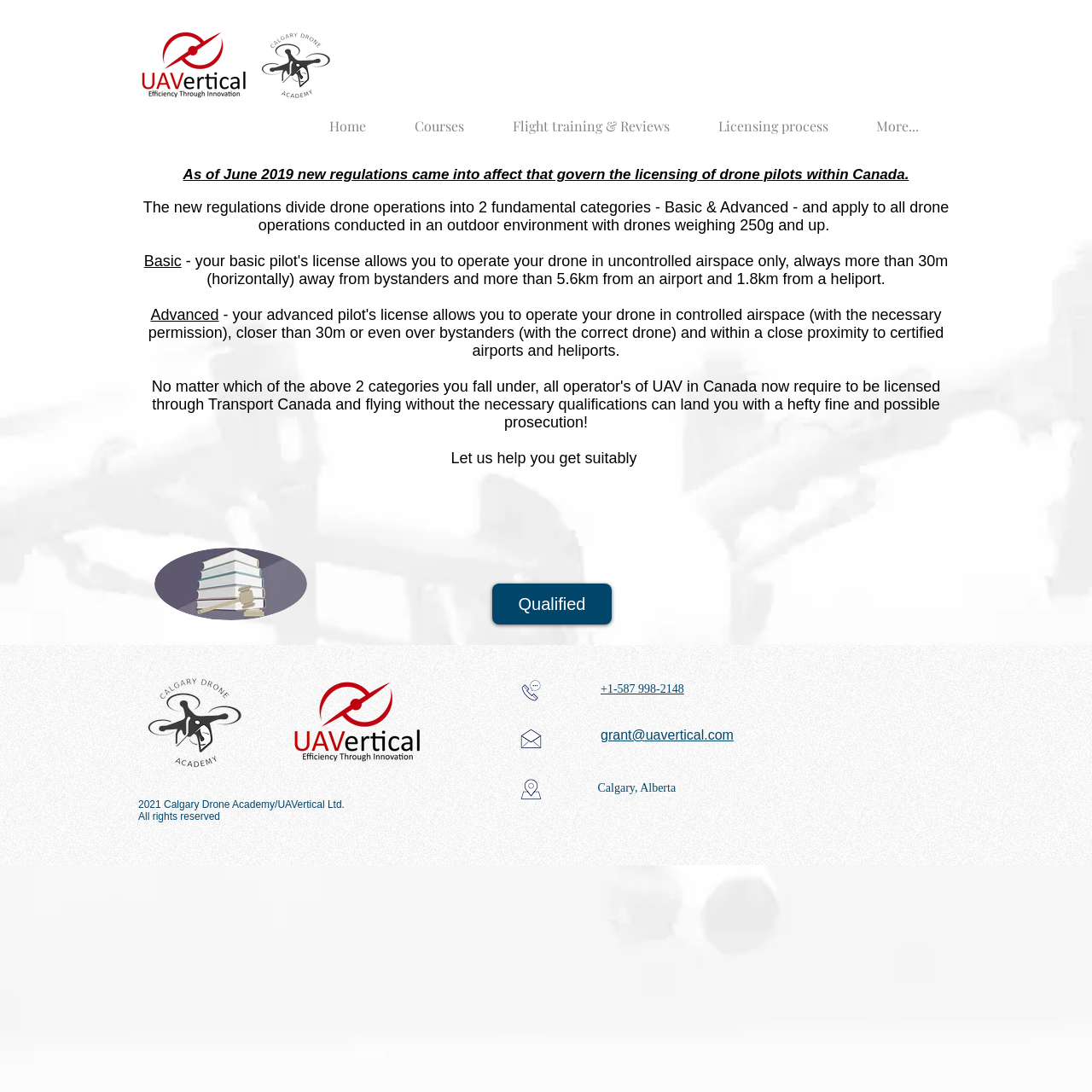Please find the bounding box coordinates of the section that needs to be clicked to achieve this instruction: "Get Qualified".

[0.451, 0.534, 0.56, 0.572]